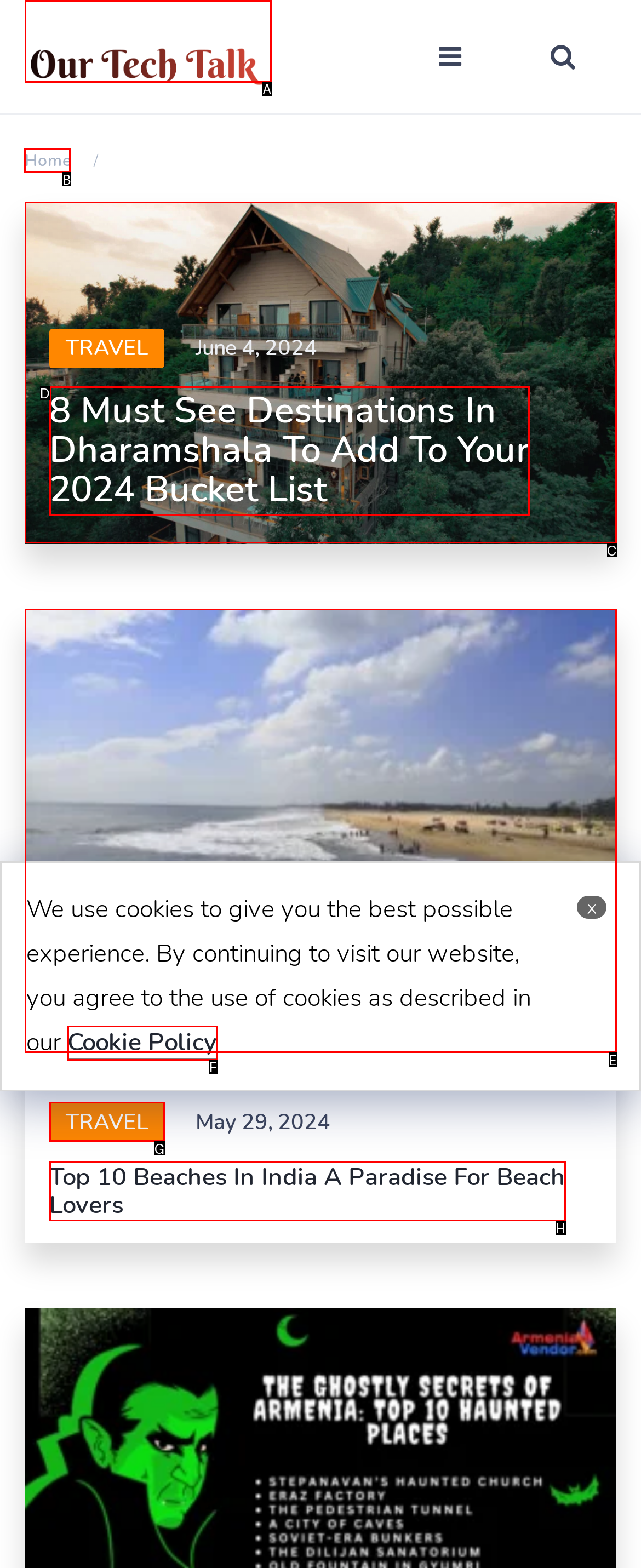Determine which HTML element to click to execute the following task: go to home page Answer with the letter of the selected option.

B